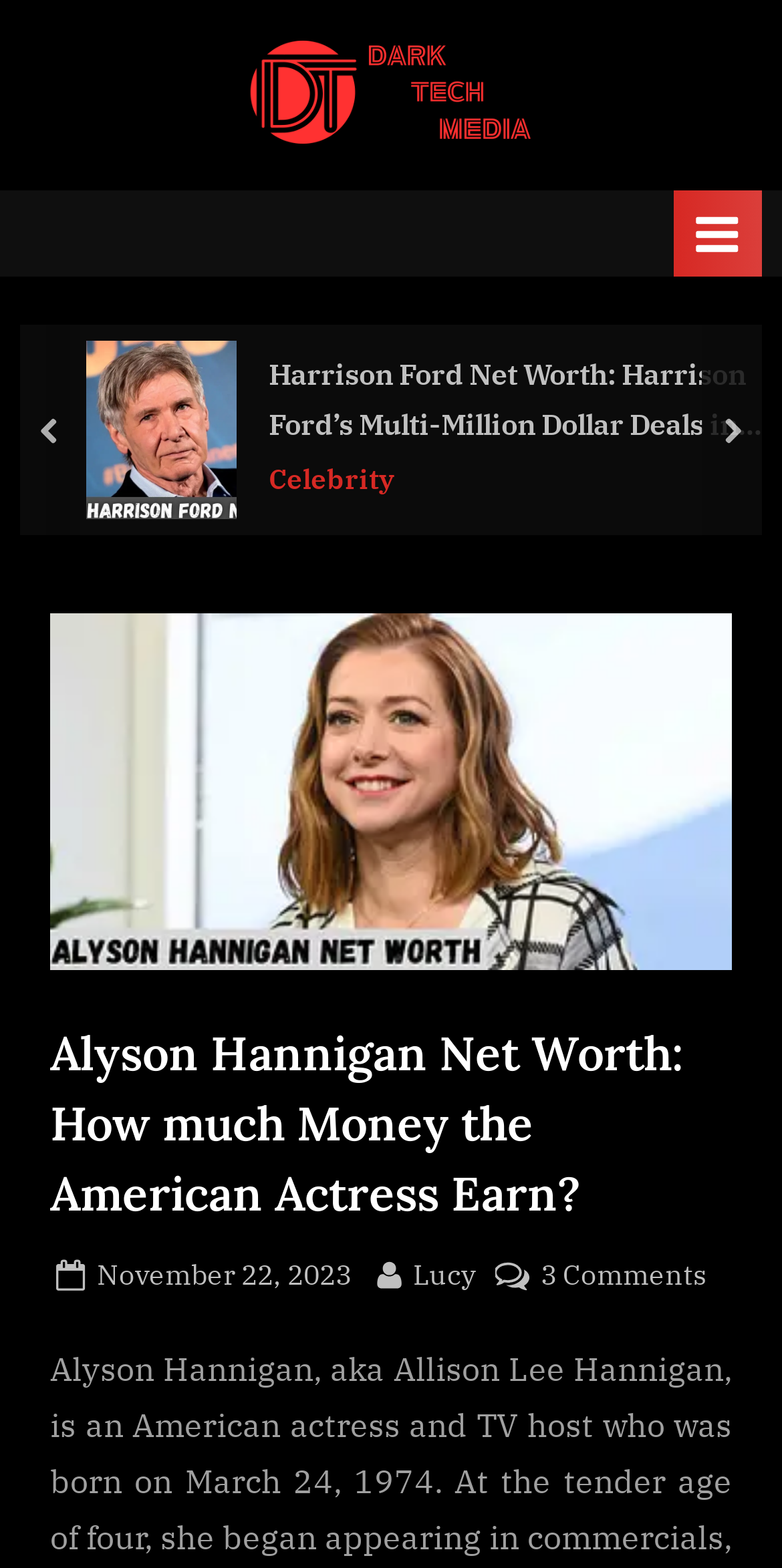Look at the image and give a detailed response to the following question: What is the name of the website?

I determined the name of the website by looking at the logo link at the top of the page, which says 'DARK TECH MEDIA LOGO', and also the text link next to it that says 'Dark Tech Media'.